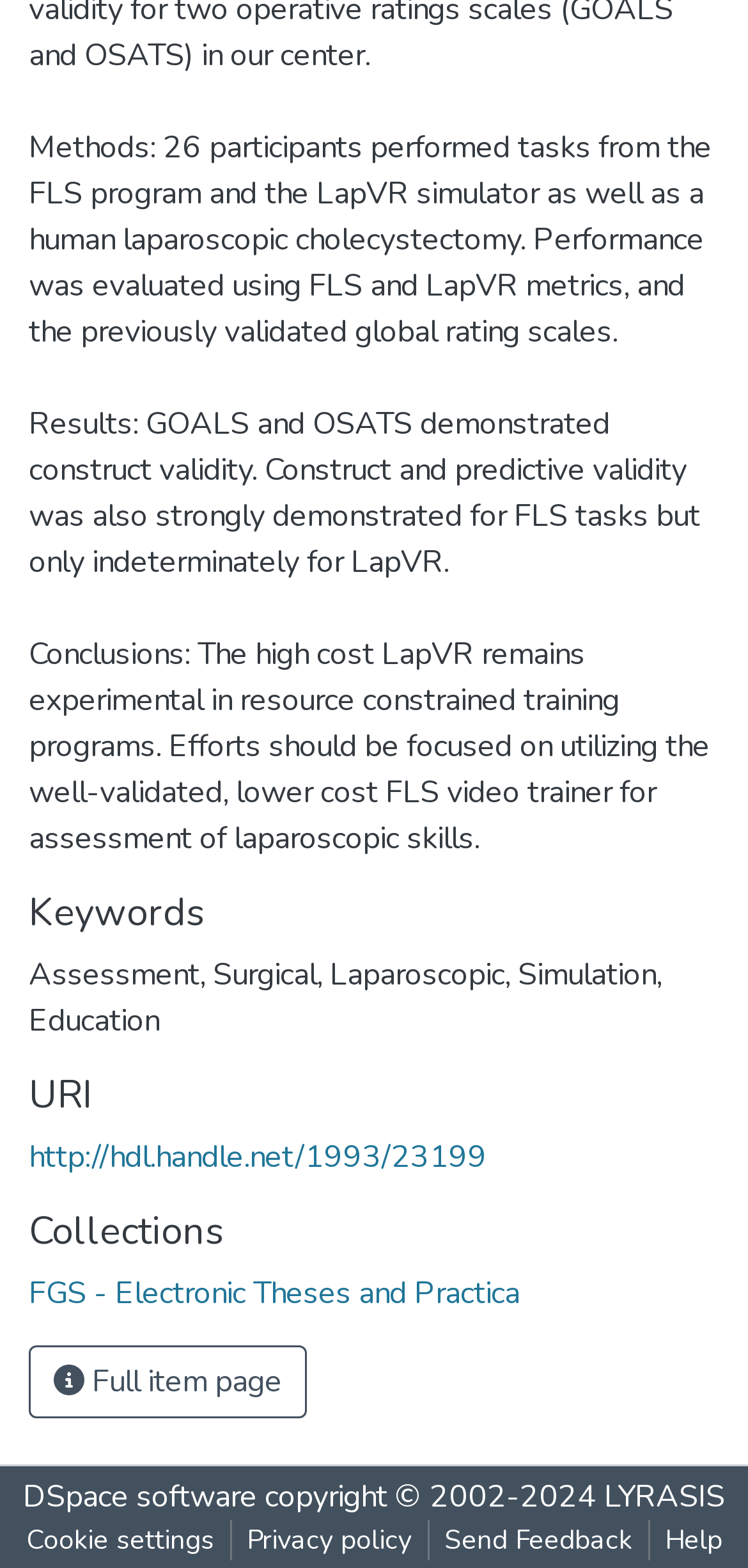Using the information shown in the image, answer the question with as much detail as possible: What is the copyright year range?

The copyright year range is '2002-2024' which is a StaticText element with bounding box coordinates [0.344, 0.941, 0.808, 0.968].